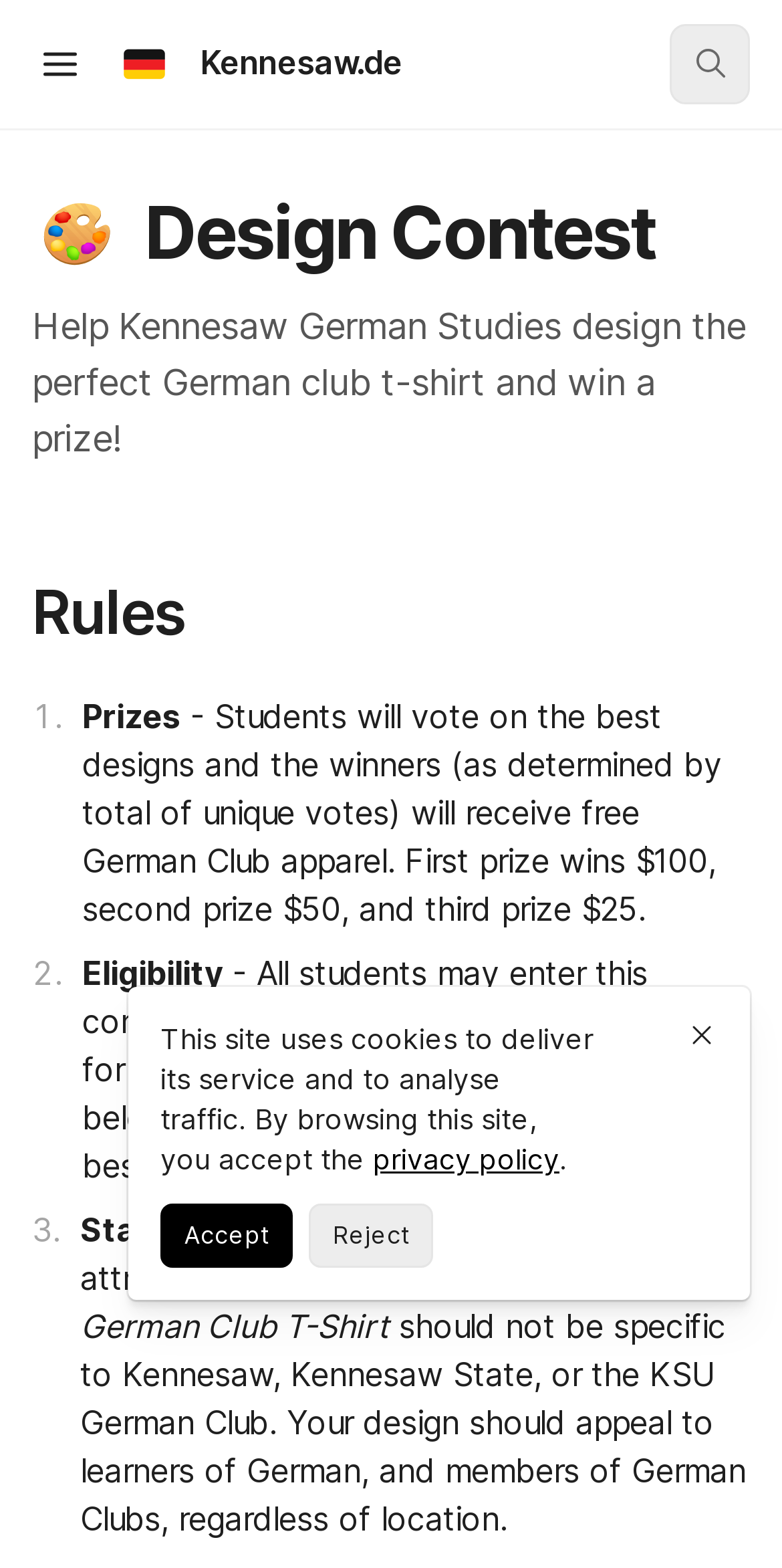Extract the bounding box for the UI element that matches this description: "privacy policy".

[0.477, 0.728, 0.715, 0.75]